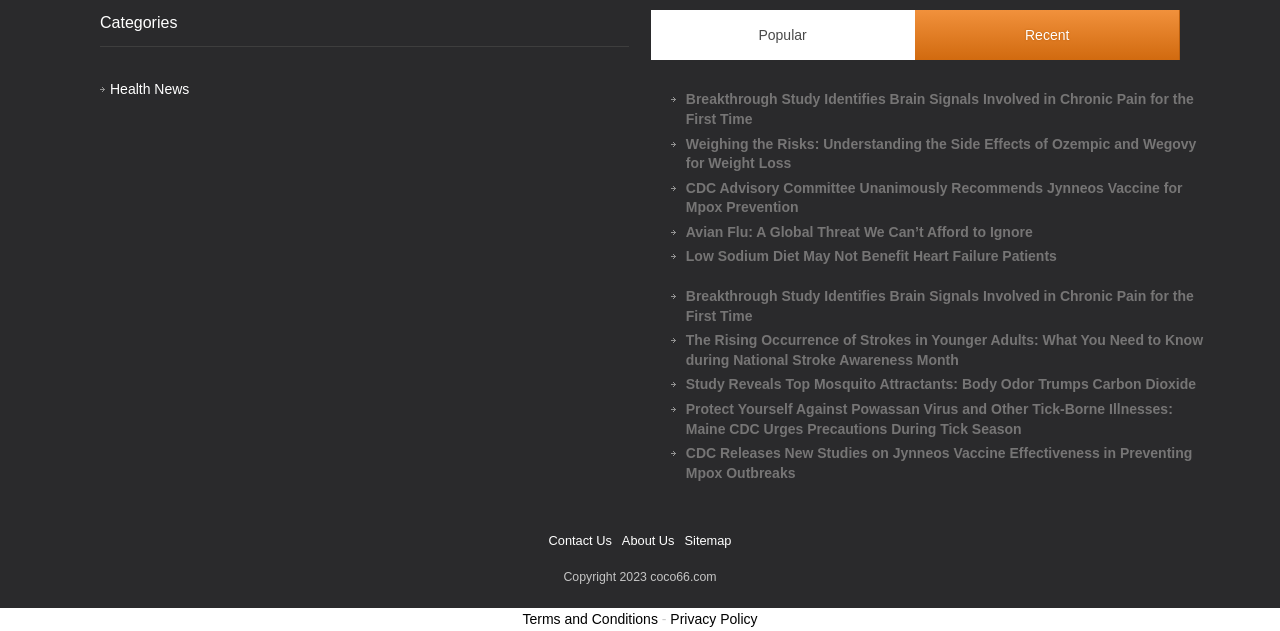Please find the bounding box coordinates for the clickable element needed to perform this instruction: "Check Privacy Policy".

[0.524, 0.968, 0.592, 0.994]